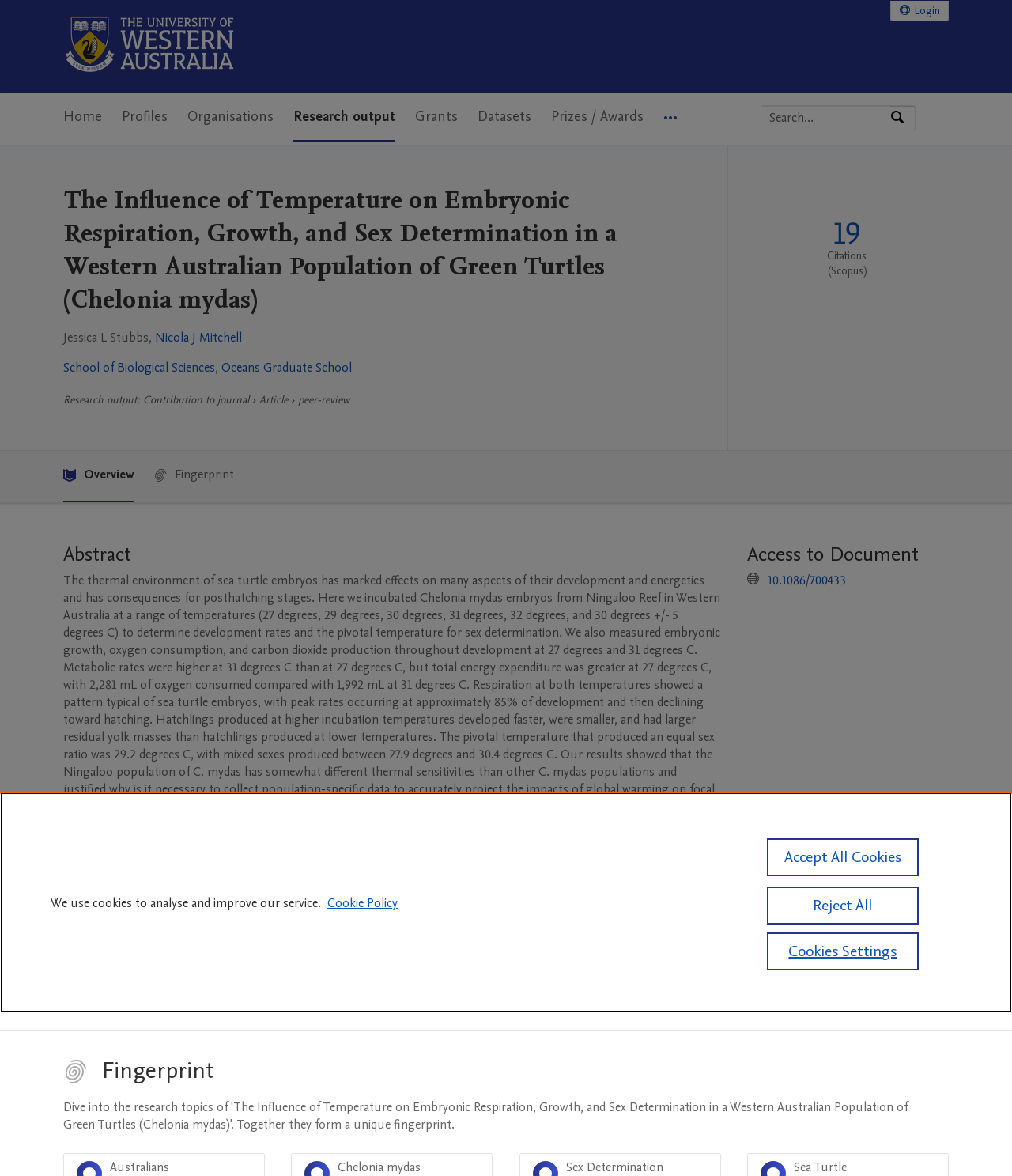Utilize the details in the image to give a detailed response to the question: What is the name of the journal where the research was published?

The question asks for the name of the journal where the research was published. By looking at the table under the 'Abstract' section, we can find the answer. The table has a row with the header 'Journal' and the corresponding cell contains the text 'Physiological and Biochemical Zoology'. Therefore, the name of the journal where the research was published is Physiological and Biochemical Zoology.